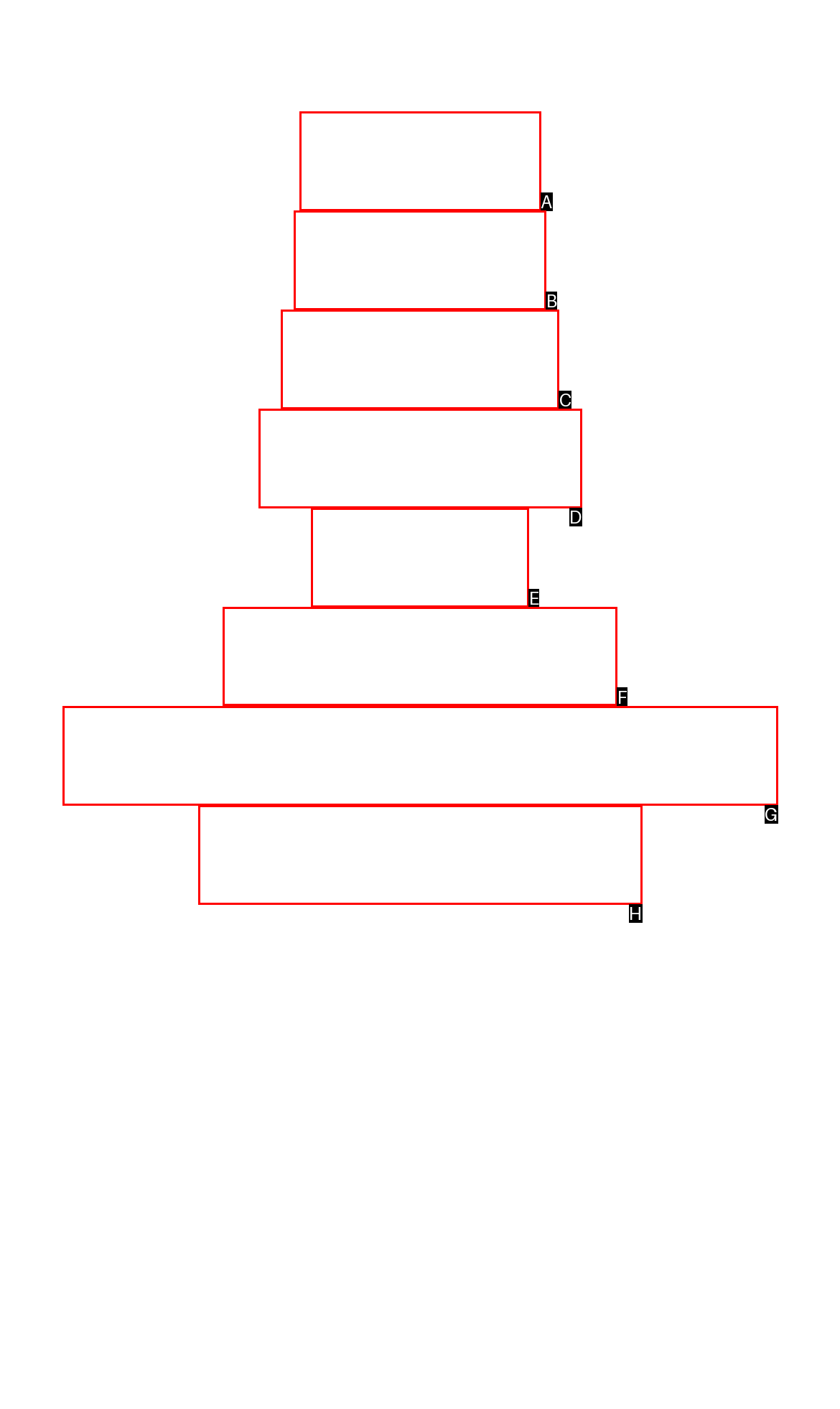Show which HTML element I need to click to perform this task: Go to Employee Self Service Answer with the letter of the correct choice.

F